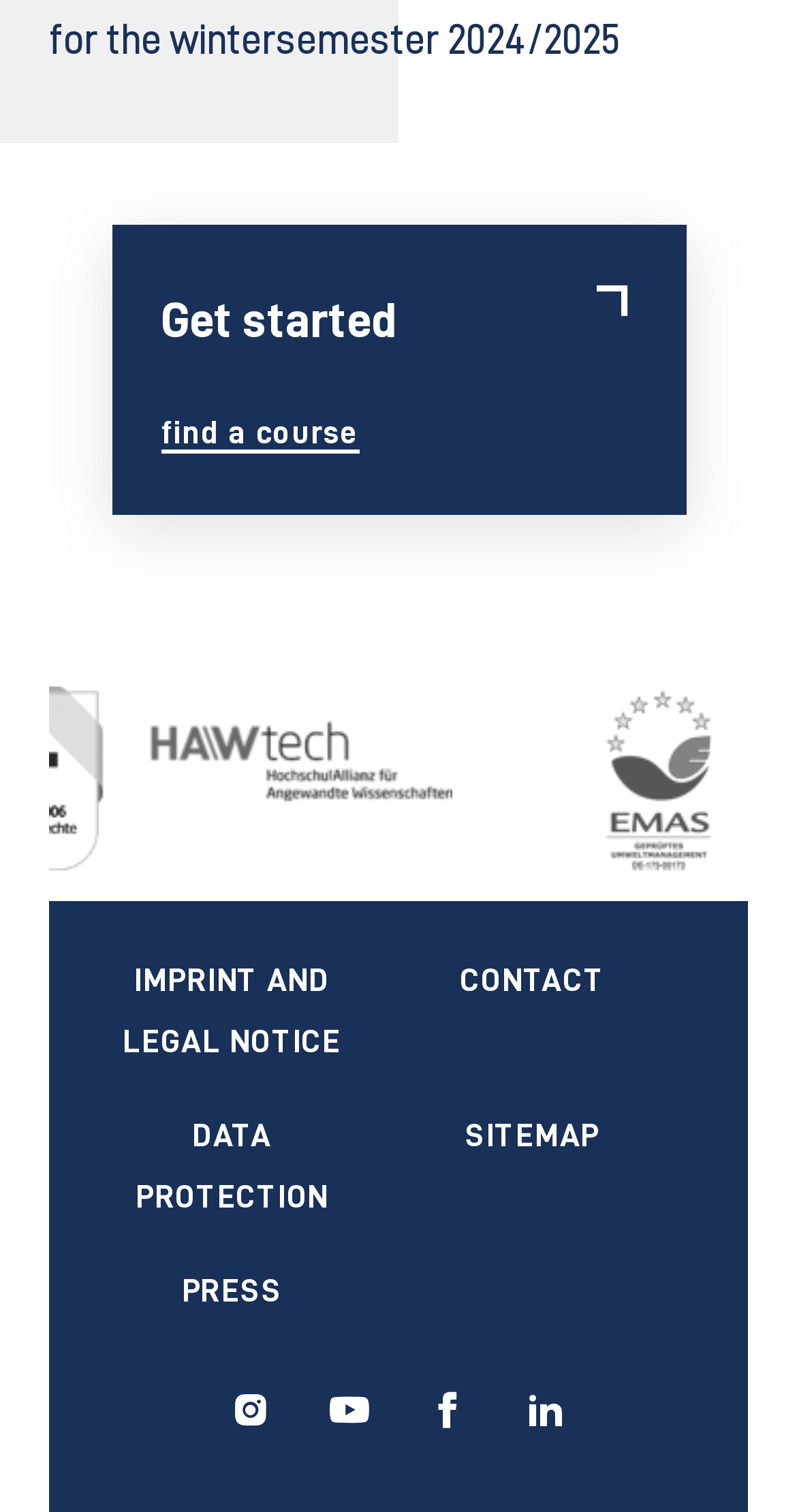Could you find the bounding box coordinates of the clickable area to complete this instruction: "contact the university"?

[0.577, 0.636, 0.759, 0.659]